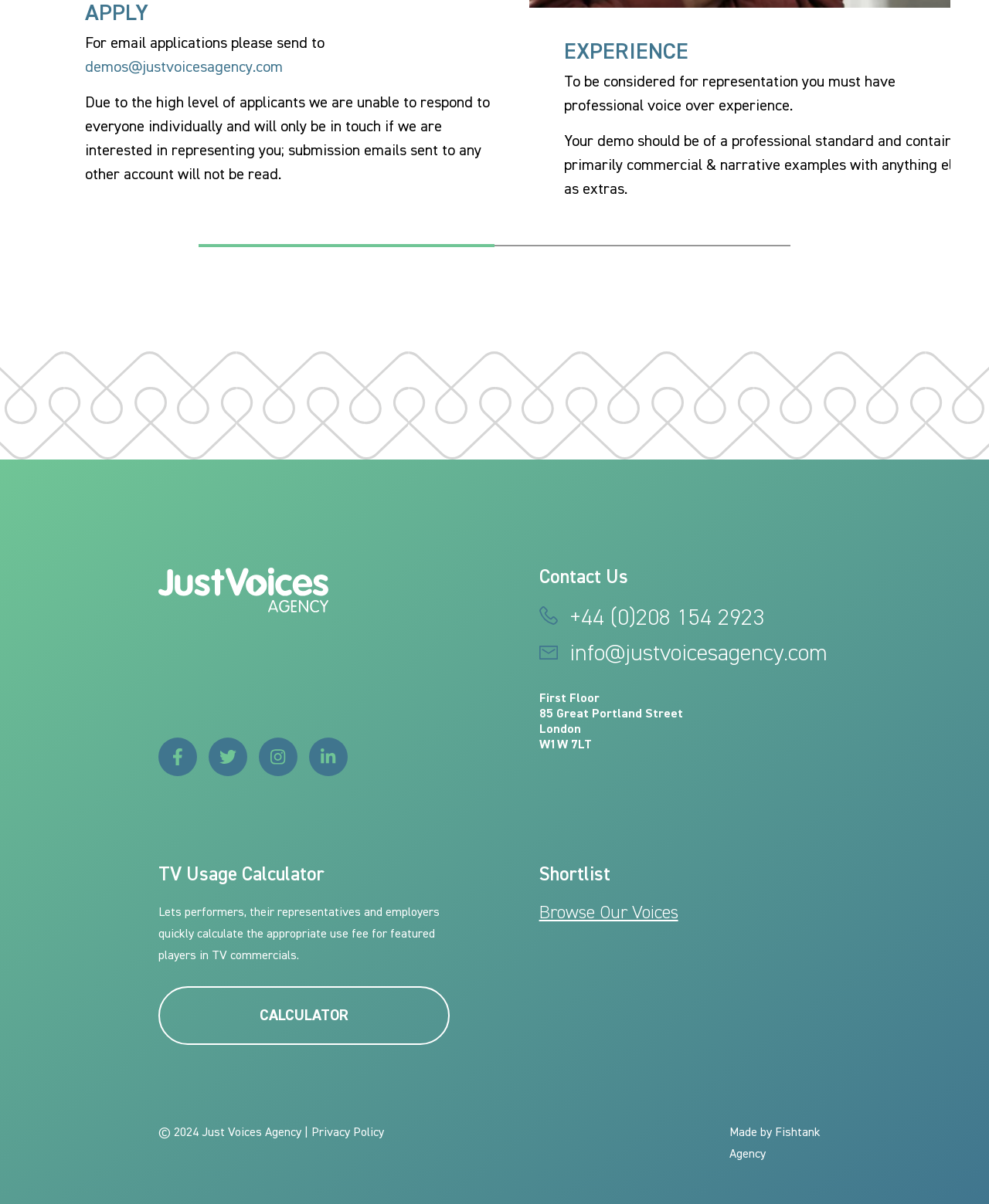Find the bounding box of the UI element described as: "demos@justvoicesagency.com". The bounding box coordinates should be given as four float values between 0 and 1, i.e., [left, top, right, bottom].

[0.086, 0.049, 0.286, 0.062]